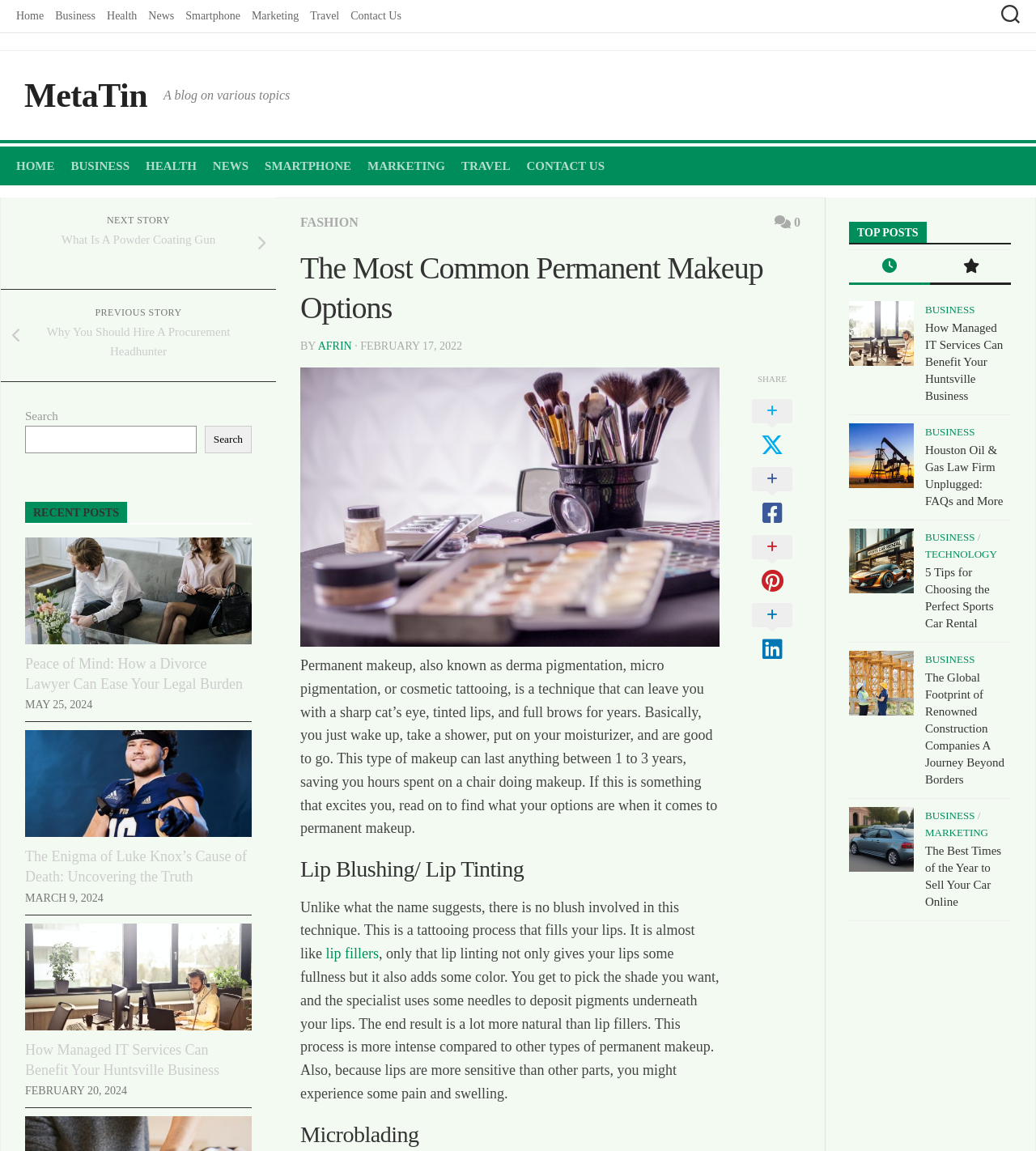Return the bounding box coordinates of the UI element that corresponds to this description: "title="Share on Pinterest"". The coordinates must be given as four float numbers in the range of 0 and 1, [left, top, right, bottom].

[0.726, 0.465, 0.765, 0.517]